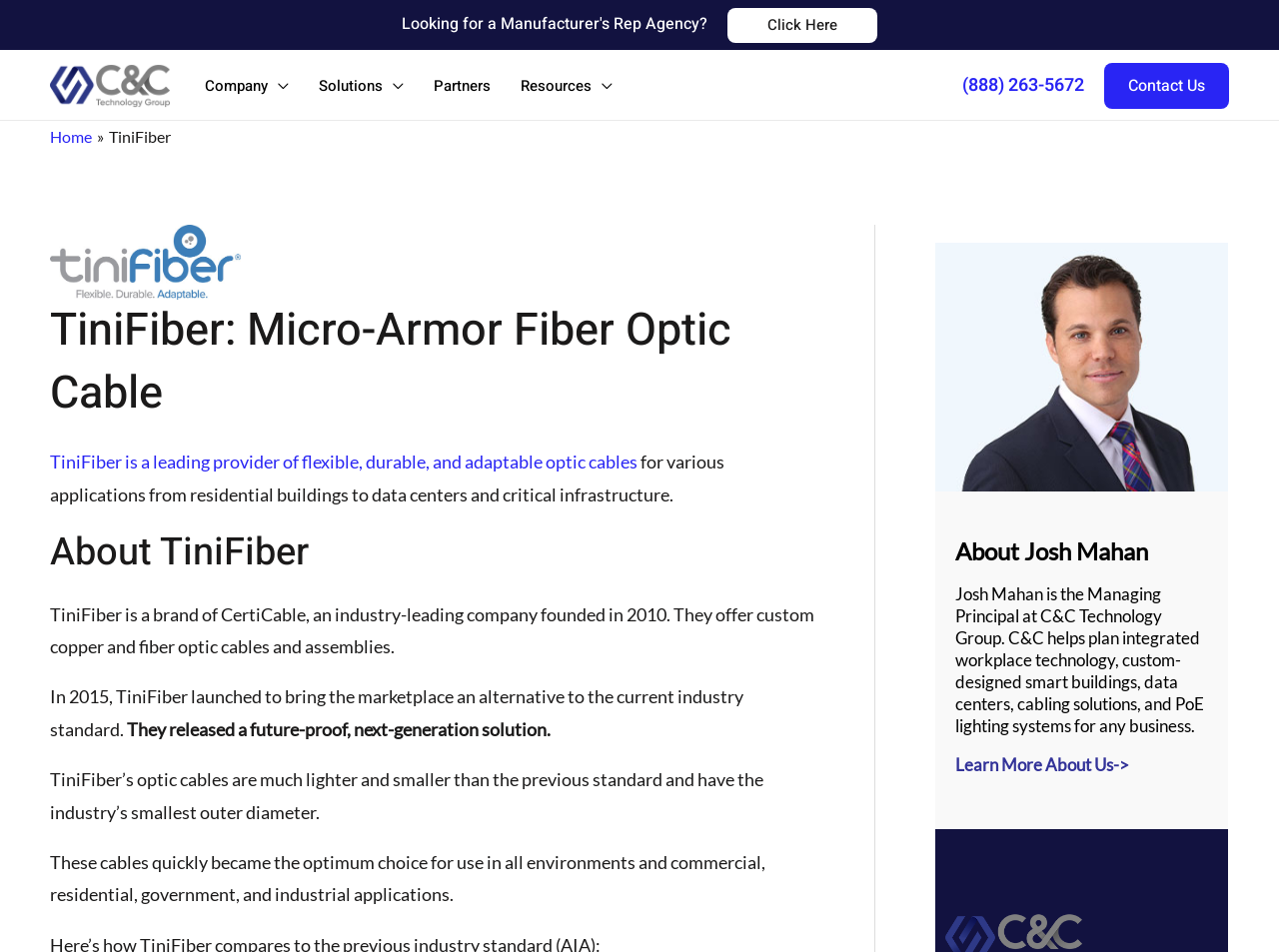What is the company name of the logo?
Examine the image and give a concise answer in one word or a short phrase.

Tinifiber